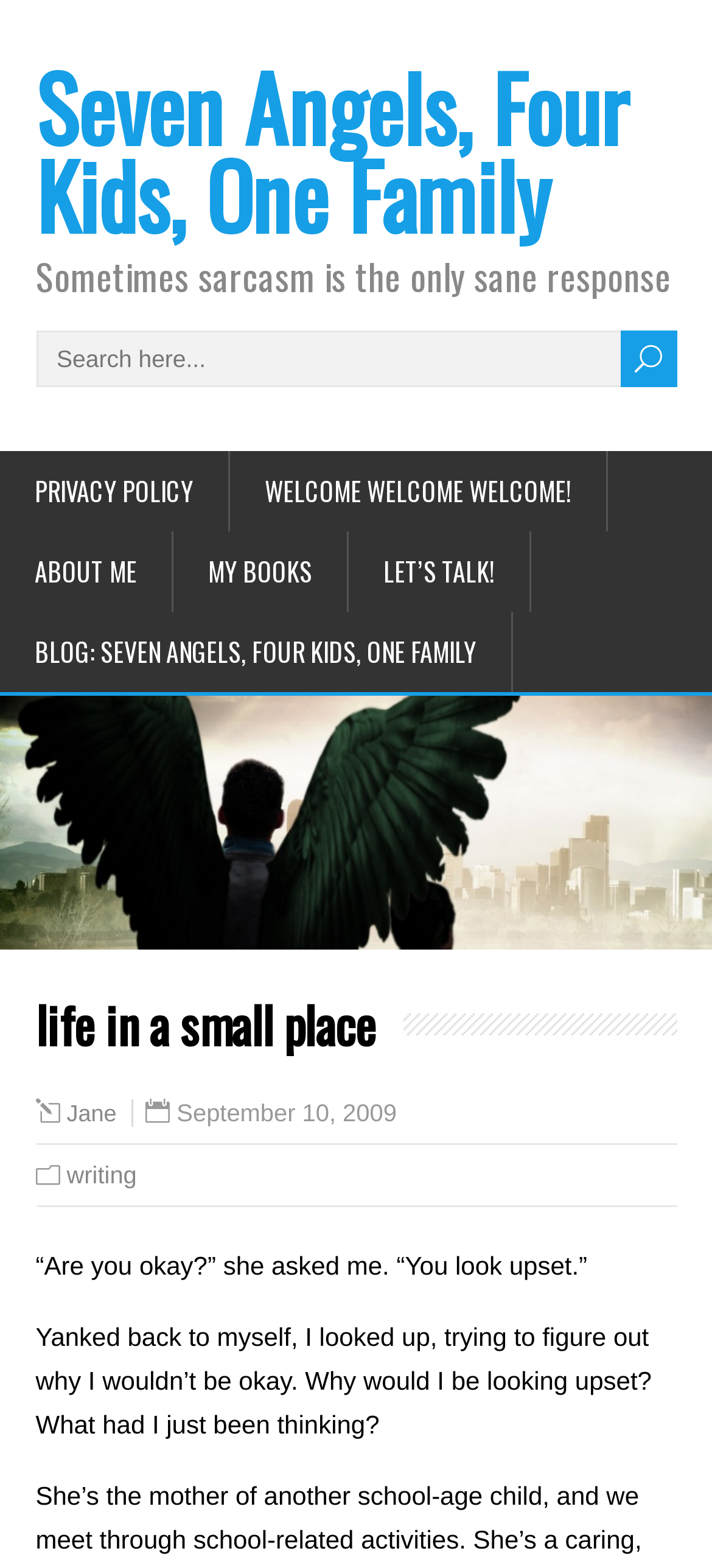Find the bounding box coordinates of the element to click in order to complete the given instruction: "click on the author's name."

[0.094, 0.702, 0.164, 0.718]